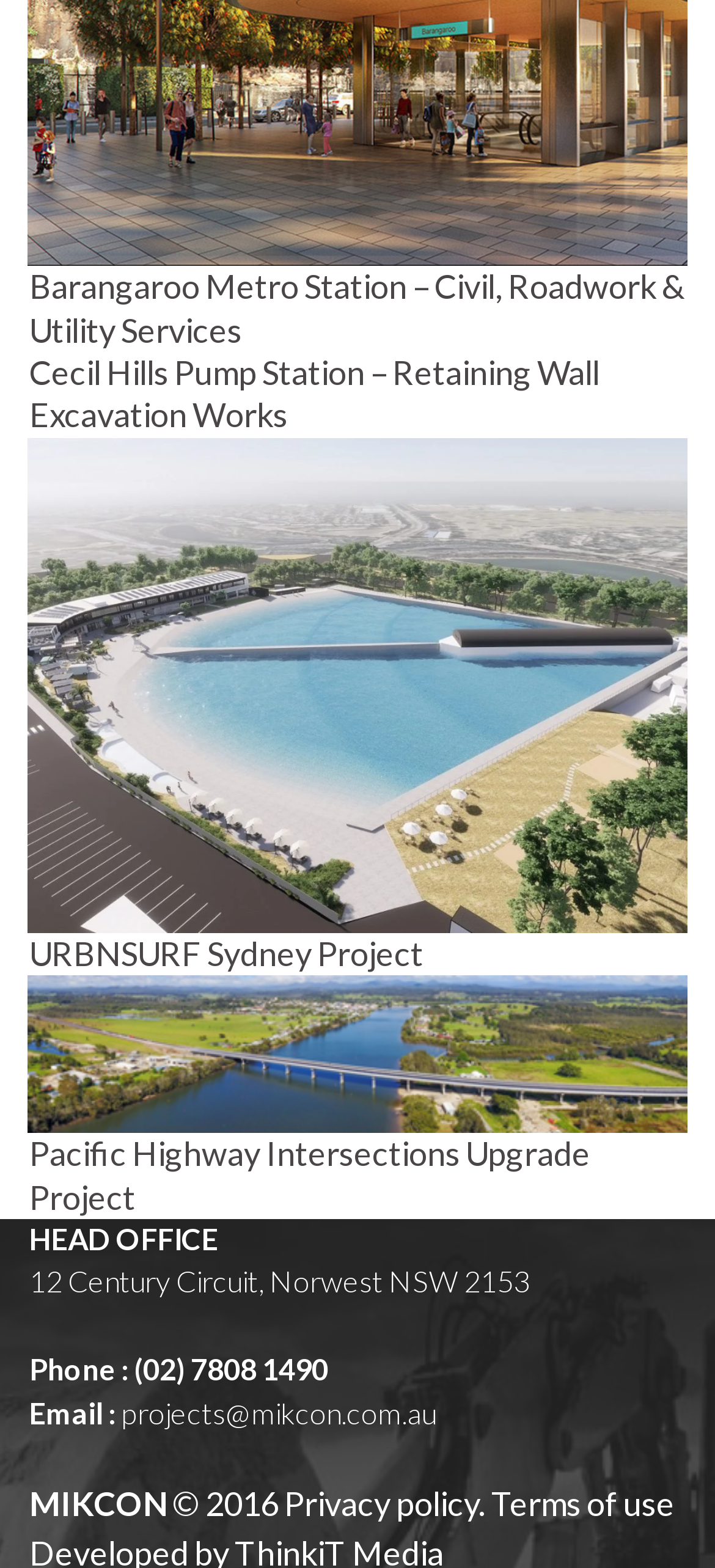Using the details from the image, please elaborate on the following question: What is the address of the head office?

I found the address below the 'HEAD OFFICE' label, which is '12 Century Circuit, Norwest NSW 2153'.